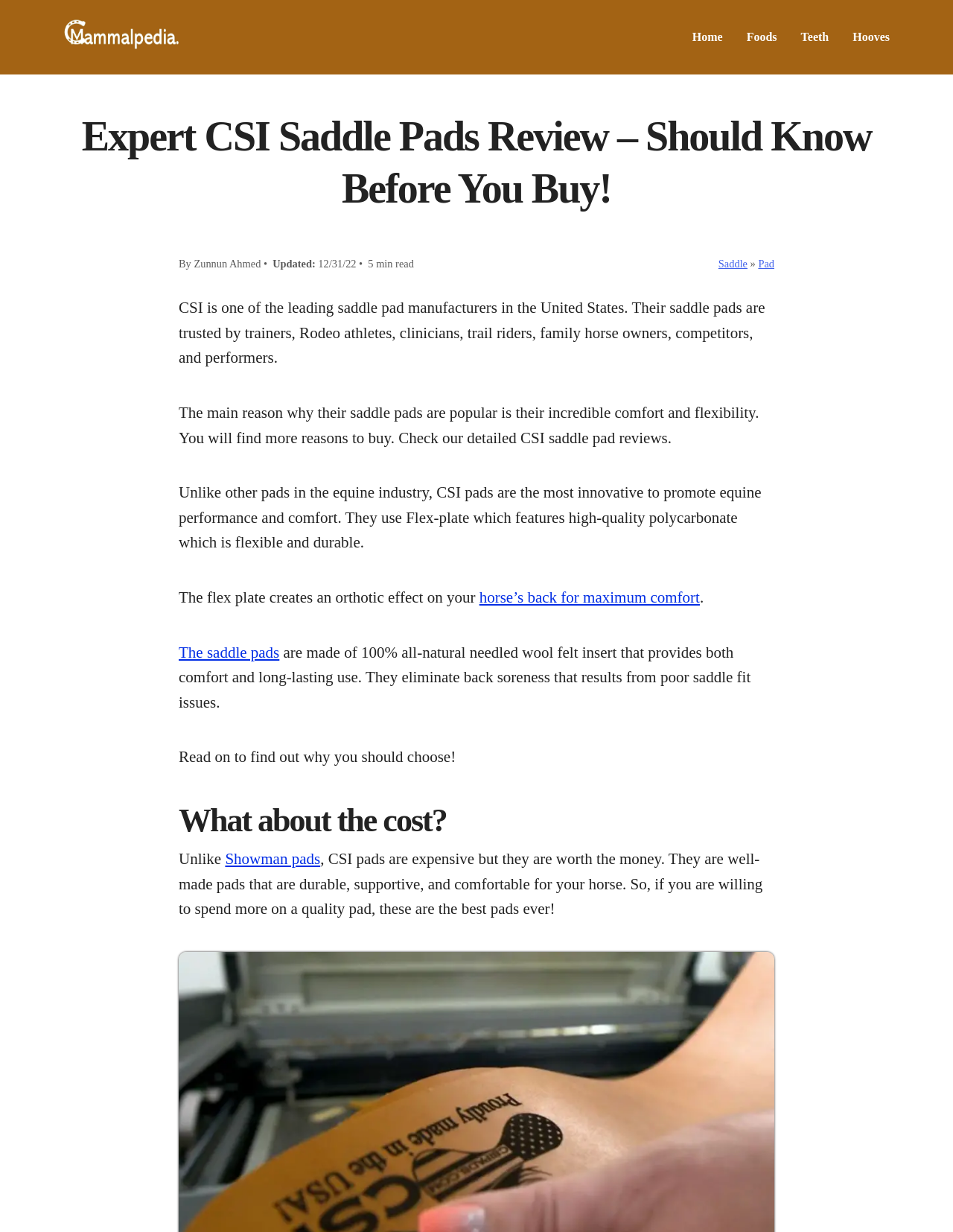Answer this question using a single word or a brief phrase:
What is the unique feature of CSI saddle pads?

Flex-plate